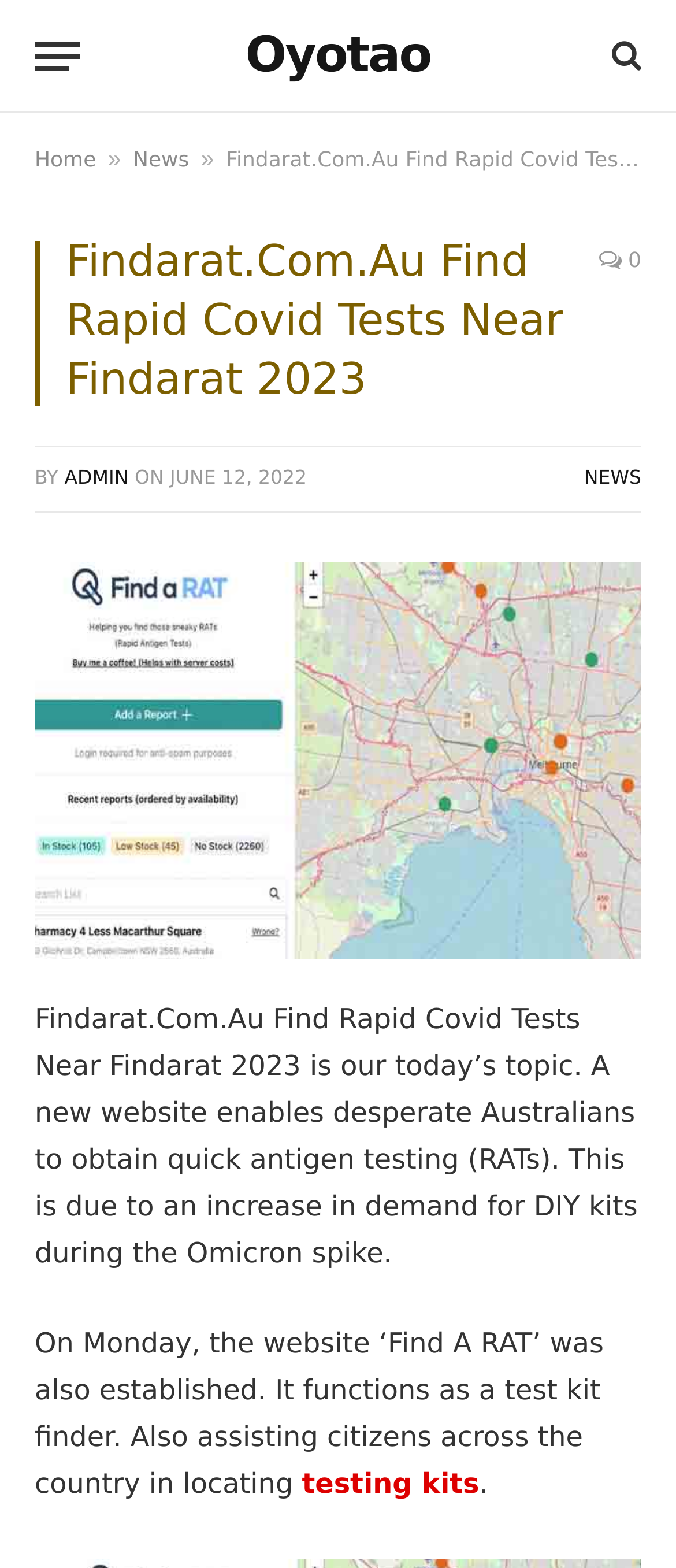When was the website established?
Using the image, give a concise answer in the form of a single word or short phrase.

June 12, 2022